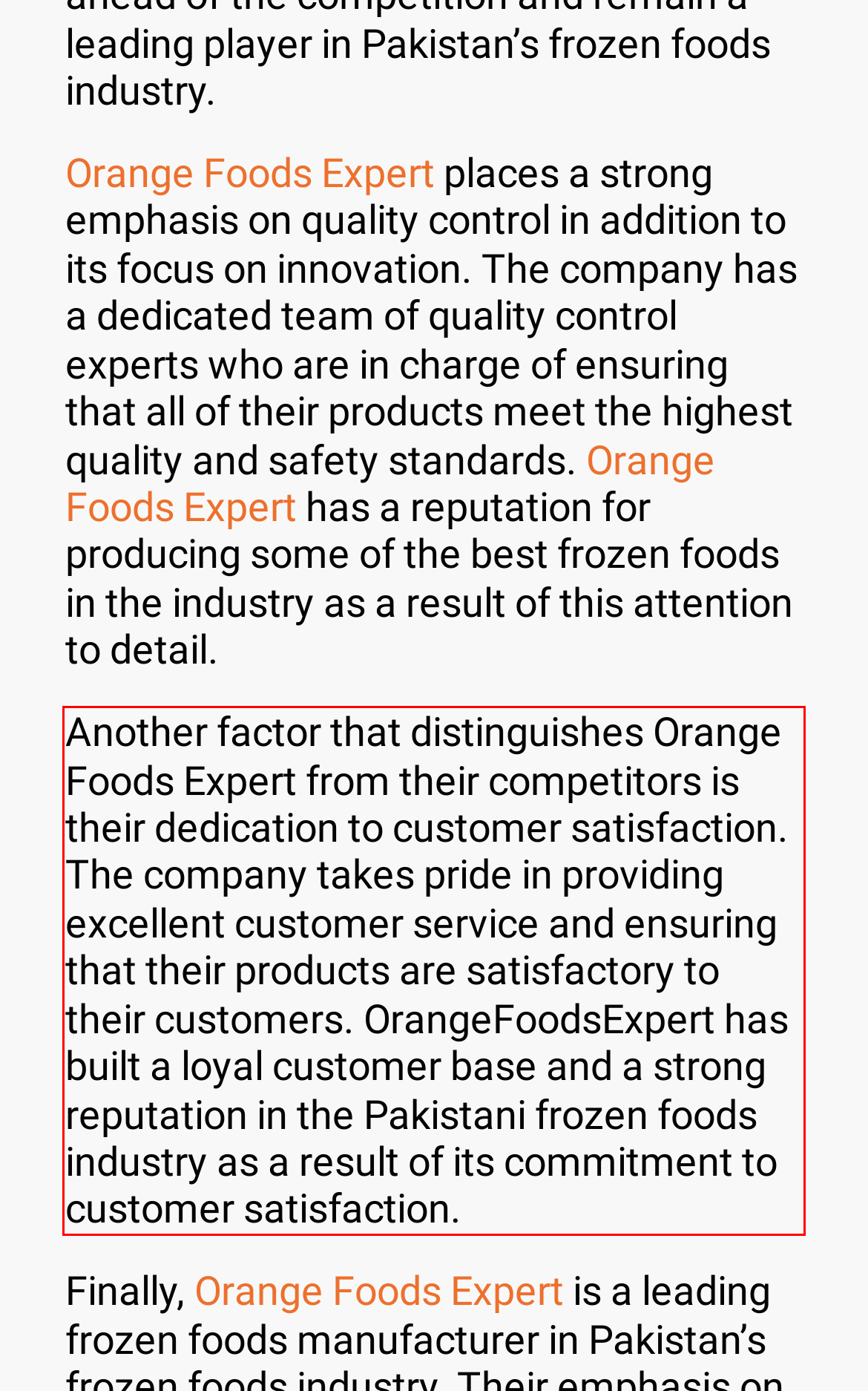You are provided with a screenshot of a webpage containing a red bounding box. Please extract the text enclosed by this red bounding box.

Another factor that distinguishes Orange Foods Expert from their competitors is their dedication to customer satisfaction. The company takes pride in providing excellent customer service and ensuring that their products are satisfactory to their customers. OrangeFoodsExpert has built a loyal customer base and a strong reputation in the Pakistani frozen foods industry as a result of its commitment to customer satisfaction.